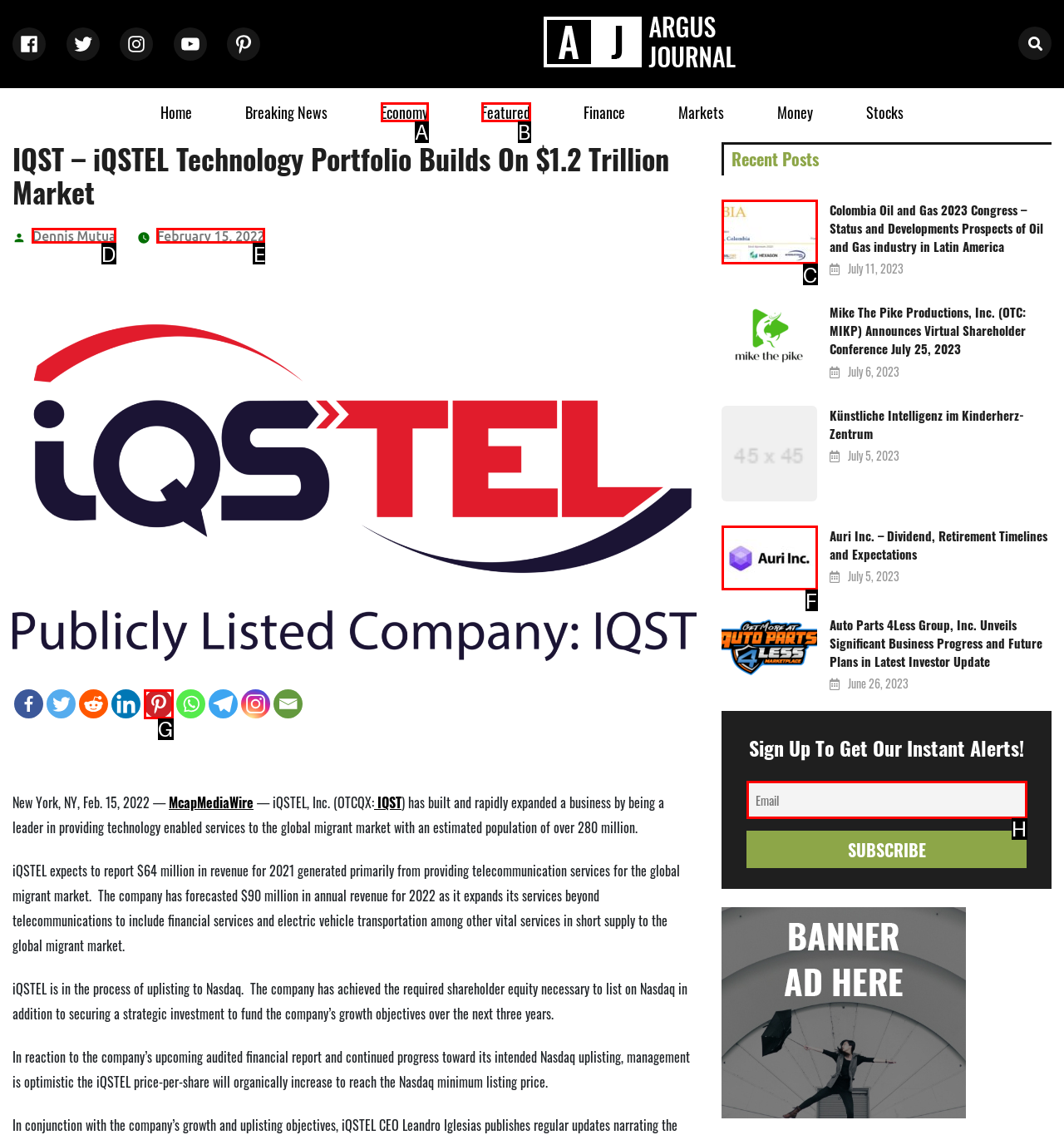Select the letter of the UI element that matches this task: Enter email to sign up
Provide the answer as the letter of the correct choice.

H